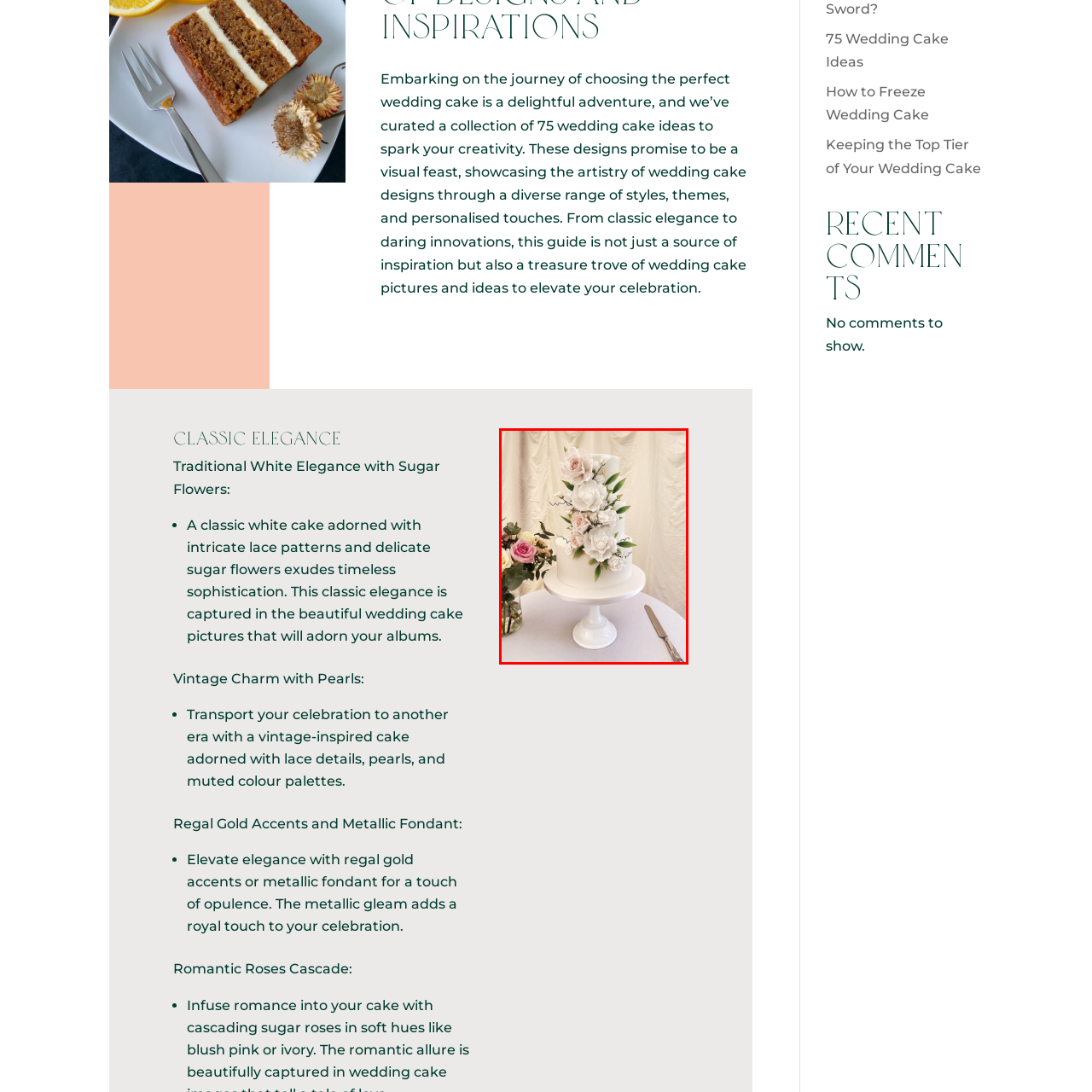Explain in detail what is happening in the red-marked area of the image.

This stunning three-tier wedding cake exemplifies timeless elegance, featuring a smooth white fondant base beautifully adorned with delicate sugar flowers cascading down the front. The cake showcases large, intricately crafted blooms in soft shades of white and pink, complemented by lush greens and graceful decorative vines. Set against a neutral backdrop, the cake rests on a classic white pedestal, enhancing its sophisticated appearance. In the foreground, a vase of fresh roses echoes the floral theme, adding a romantic touch to the overall presentation. This cake not only serves as a delightful centerpiece for any wedding celebration but also embodies the artistry and creativity found in modern wedding cake designs.